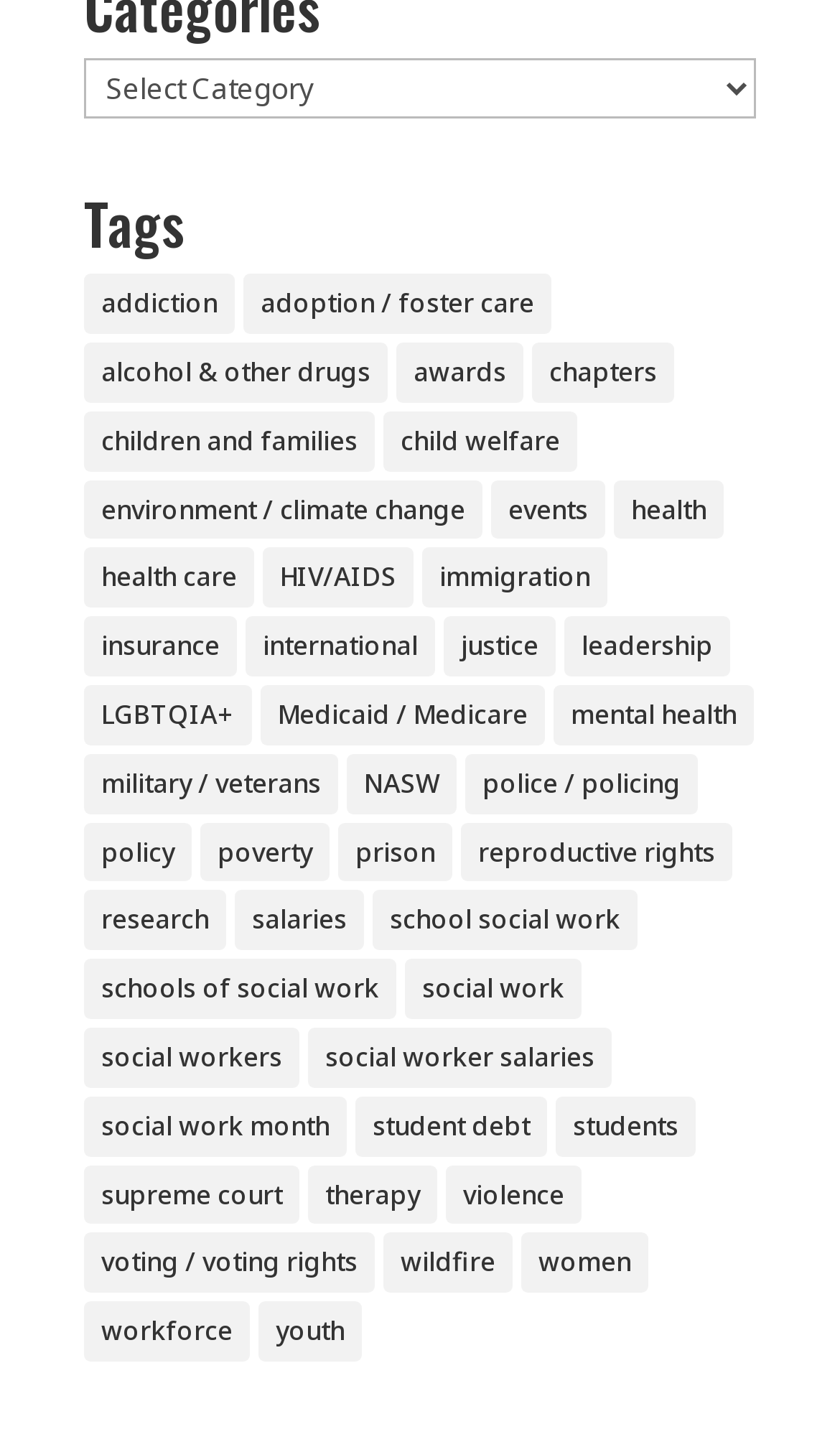Using the element description: "mental health", determine the bounding box coordinates. The coordinates should be in the format [left, top, right, bottom], with values between 0 and 1.

[0.659, 0.477, 0.897, 0.518]